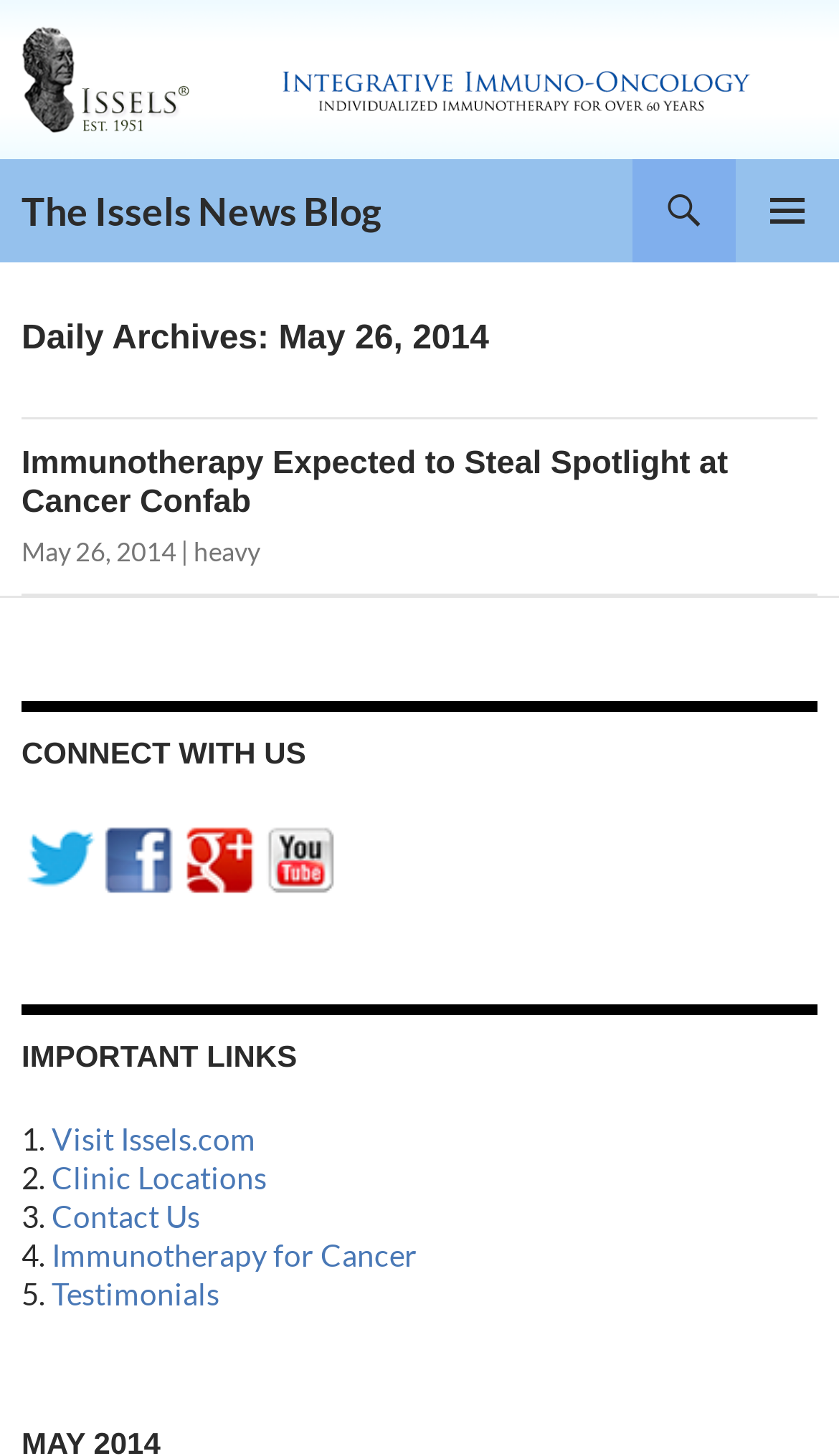Create a full and detailed caption for the entire webpage.

The webpage is a blog page from "The Issels News Blog" dated May 26, 2014. At the top, there is a logo image and a link to the blog's homepage. Below the logo, there is a heading with the same title as the blog. 

On the top right, there are three links: "Search", a primary menu button, and a "SKIP TO CONTENT" link. 

The main content area is divided into sections. The first section has a heading "Daily Archives: May 26, 2014". 

Below this section, there is an article with a heading "Immunotherapy Expected to Steal Spotlight at Cancer Confab". The article has a link to the full article and a timestamp "May 26, 2014". There is also a link to a category "heavy". 

Further down, there are three sections with headings "CONNECT WITH US", "IMPORTANT LINKS", and a list of links to other pages, including "Visit Issels.com", "Clinic Locations", "Contact Us", "Immunotherapy for Cancer", and "Testimonials". Each link is preceded by a numbered label. 

There is also an image in the "CONNECT WITH US" section.